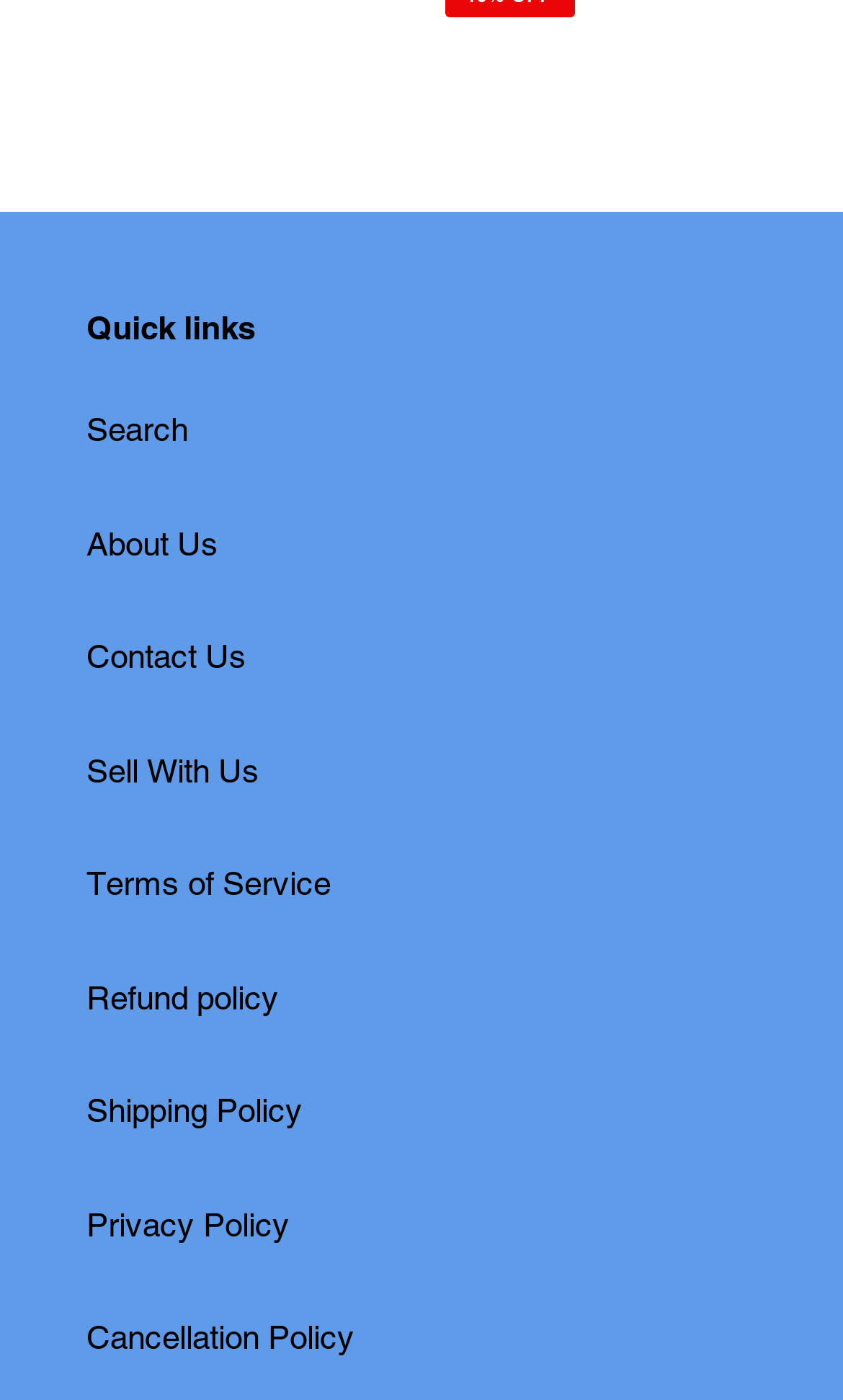What is the last quick link?
Based on the image, answer the question in a detailed manner.

The last quick link is 'Cancellation Policy' because it is the last link under the 'Quick links' static text, which is located at the bottom left of the webpage with a bounding box coordinate of [0.103, 0.942, 0.421, 0.969].